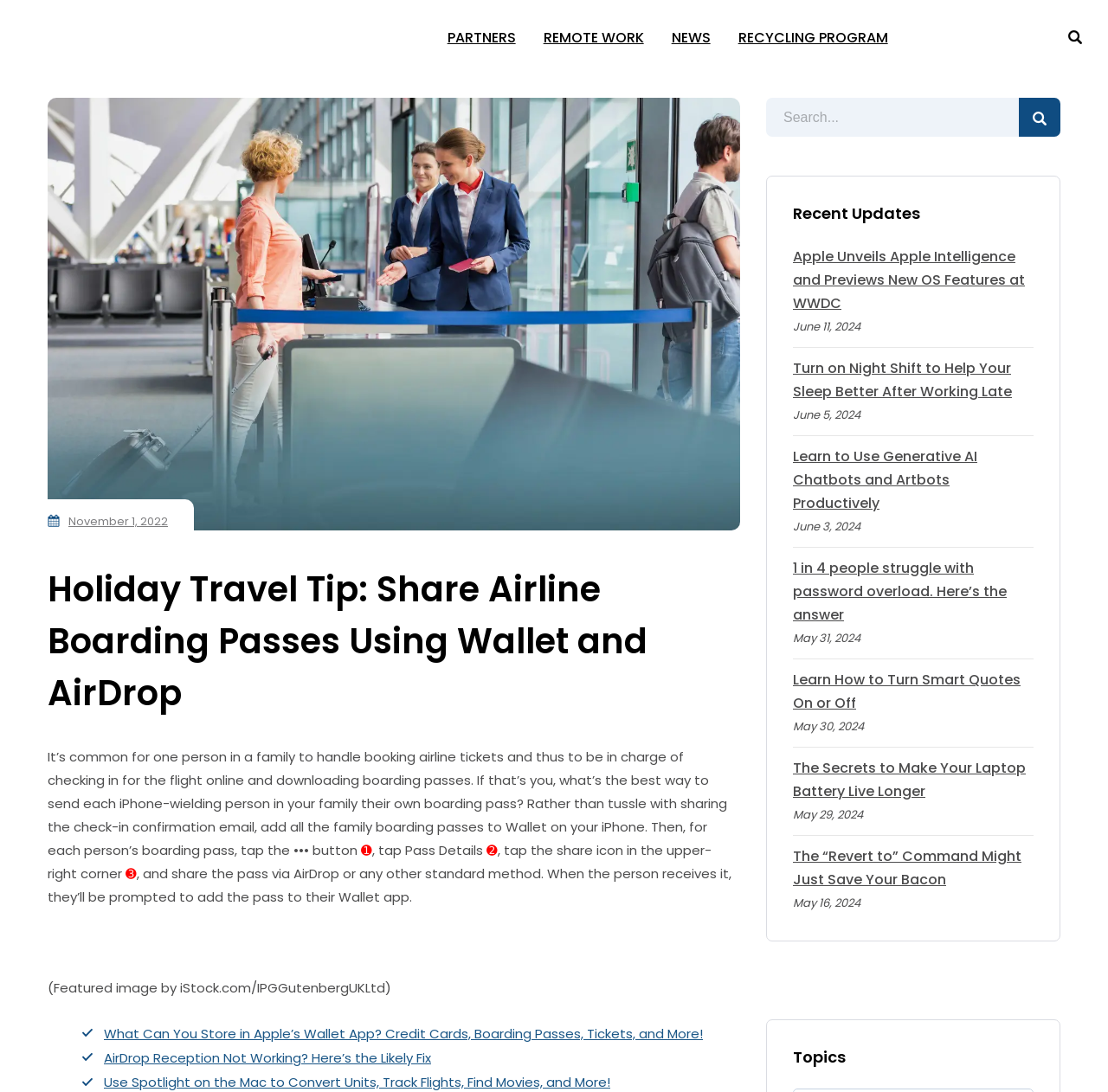Determine the bounding box coordinates of the element's region needed to click to follow the instruction: "Search for something". Provide these coordinates as four float numbers between 0 and 1, formatted as [left, top, right, bottom].

[0.691, 0.09, 0.957, 0.125]